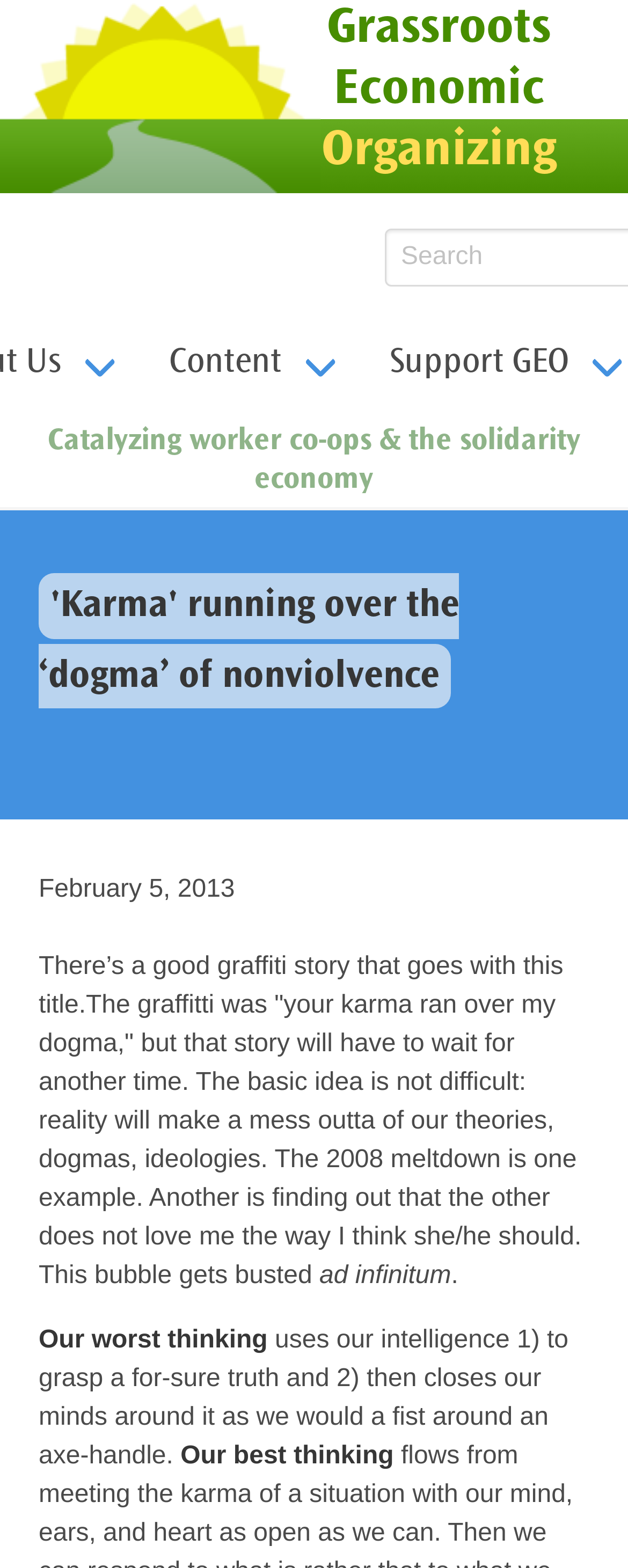Locate the UI element described by Grassroots Economic Organizing in the provided webpage screenshot. Return the bounding box coordinates in the format (top-left x, top-left y, bottom-right x, bottom-right y), ensuring all values are between 0 and 1.

[0.51, 0.0, 0.888, 0.117]